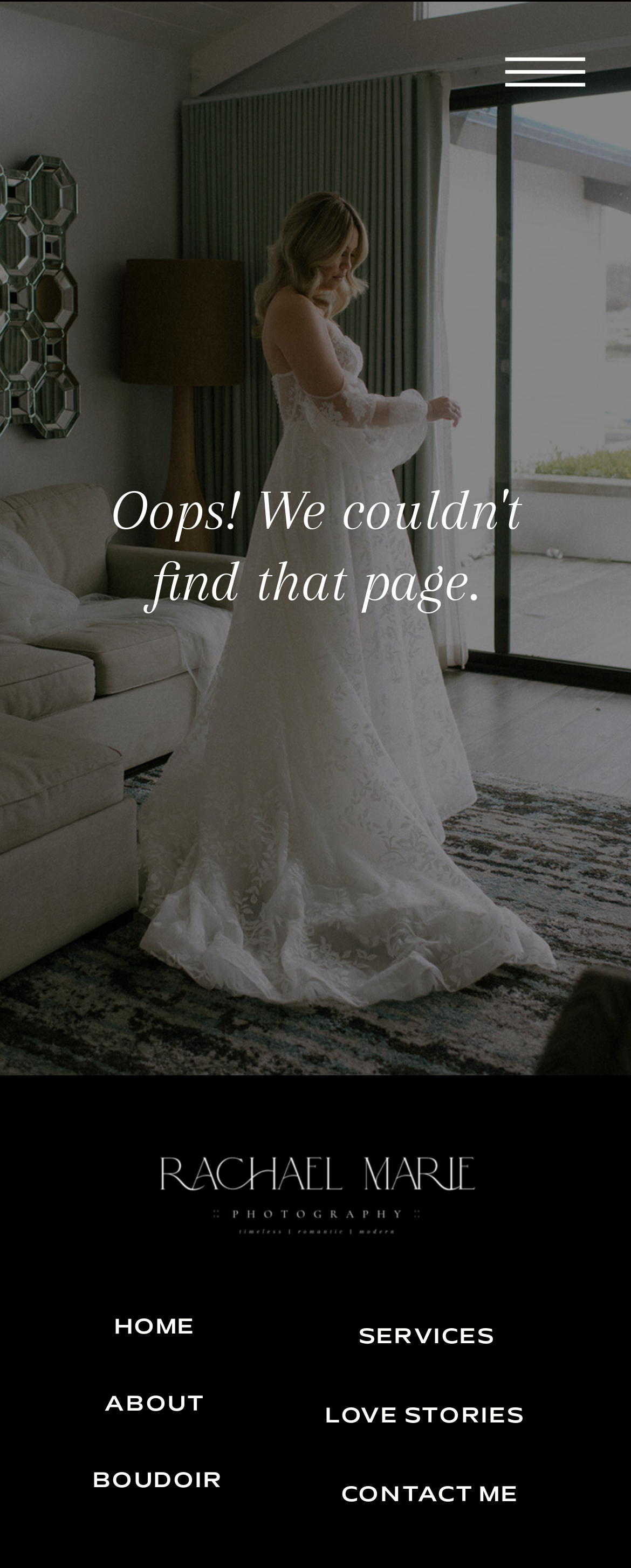Analyze the image and give a detailed response to the question:
What is the last link text on the page?

The last link text on the page is 'CONTACT ME' which is indicated by the StaticText element with bounding box coordinates [0.541, 0.947, 0.822, 0.96].